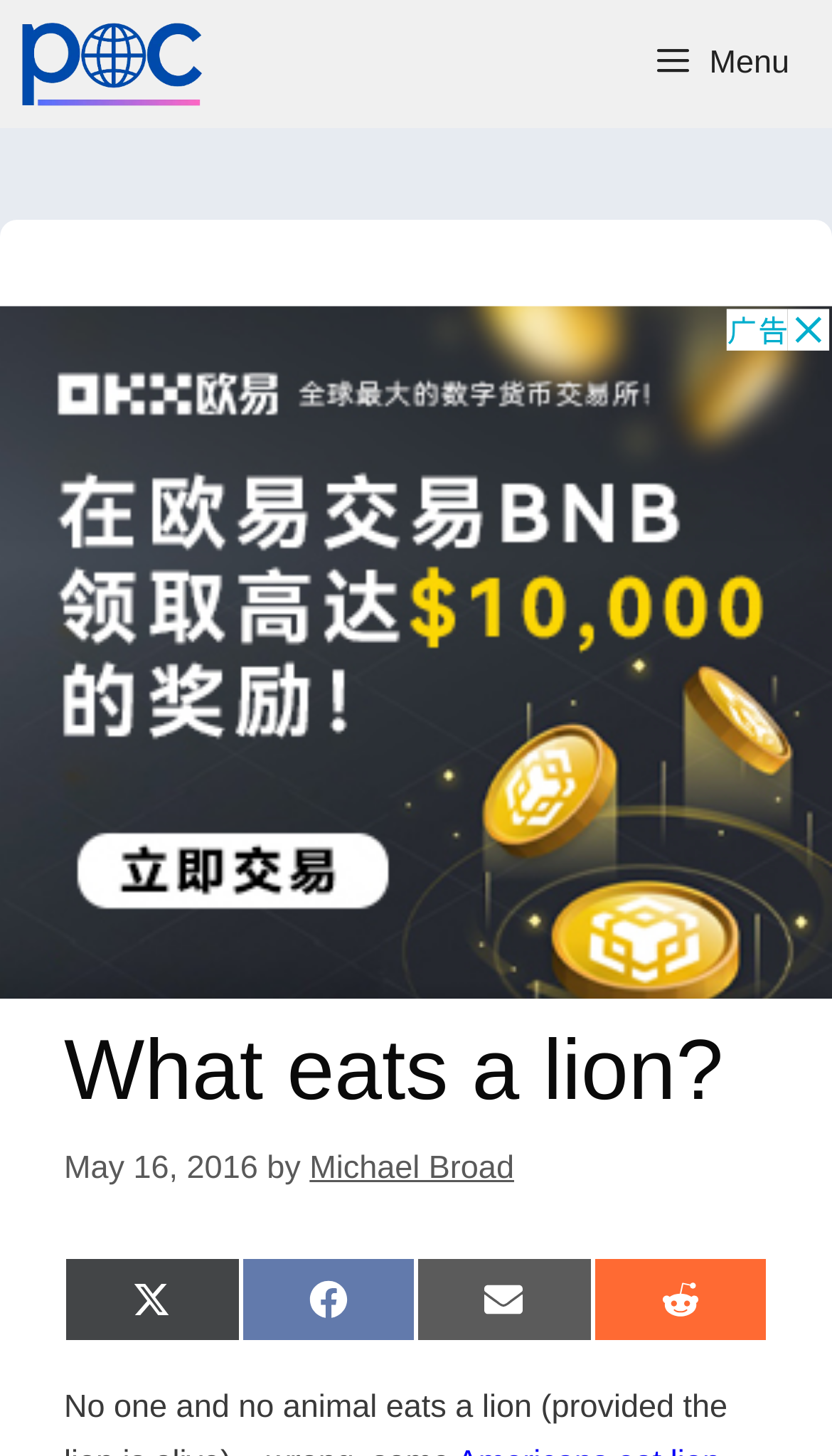Reply to the question with a brief word or phrase: What is the date of the article?

May 16, 2016